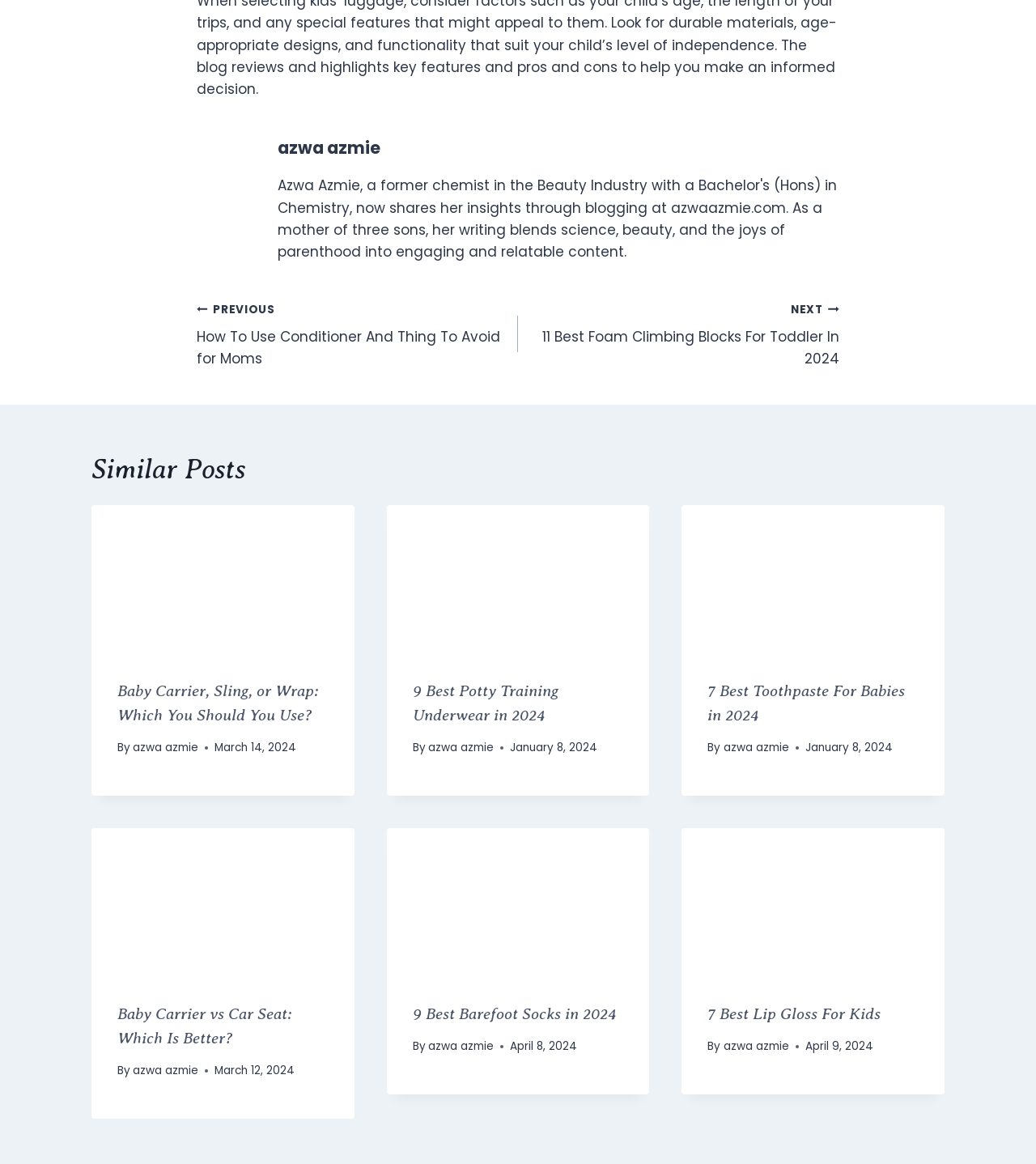Please give a concise answer to this question using a single word or phrase: 
What is the date of the article '9 Best Barefoot Socks in 2024'?

April 8, 2024